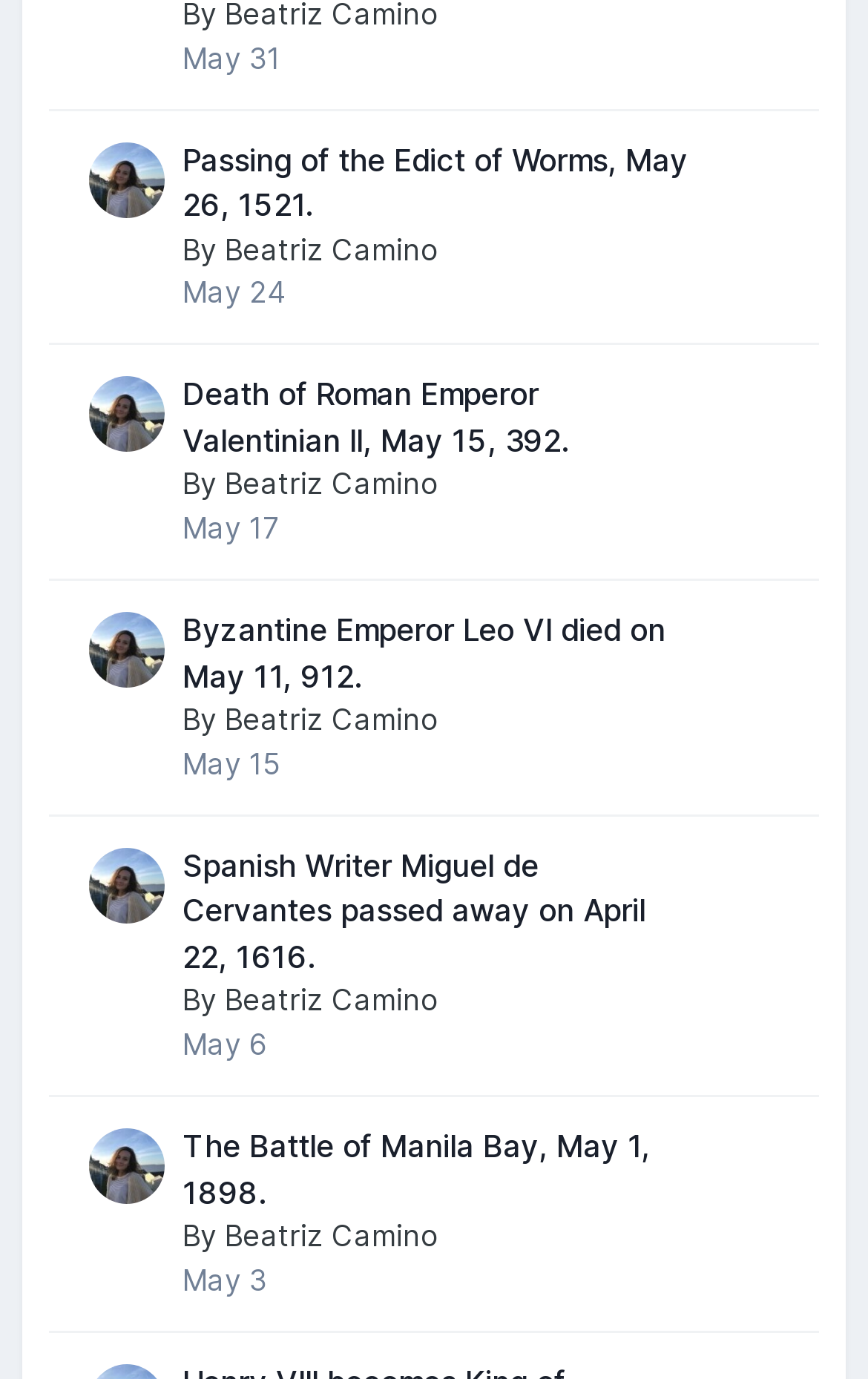Identify the bounding box coordinates for the UI element described as: "Beatriz Camino". The coordinates should be provided as four floats between 0 and 1: [left, top, right, bottom].

[0.259, 0.883, 0.505, 0.909]